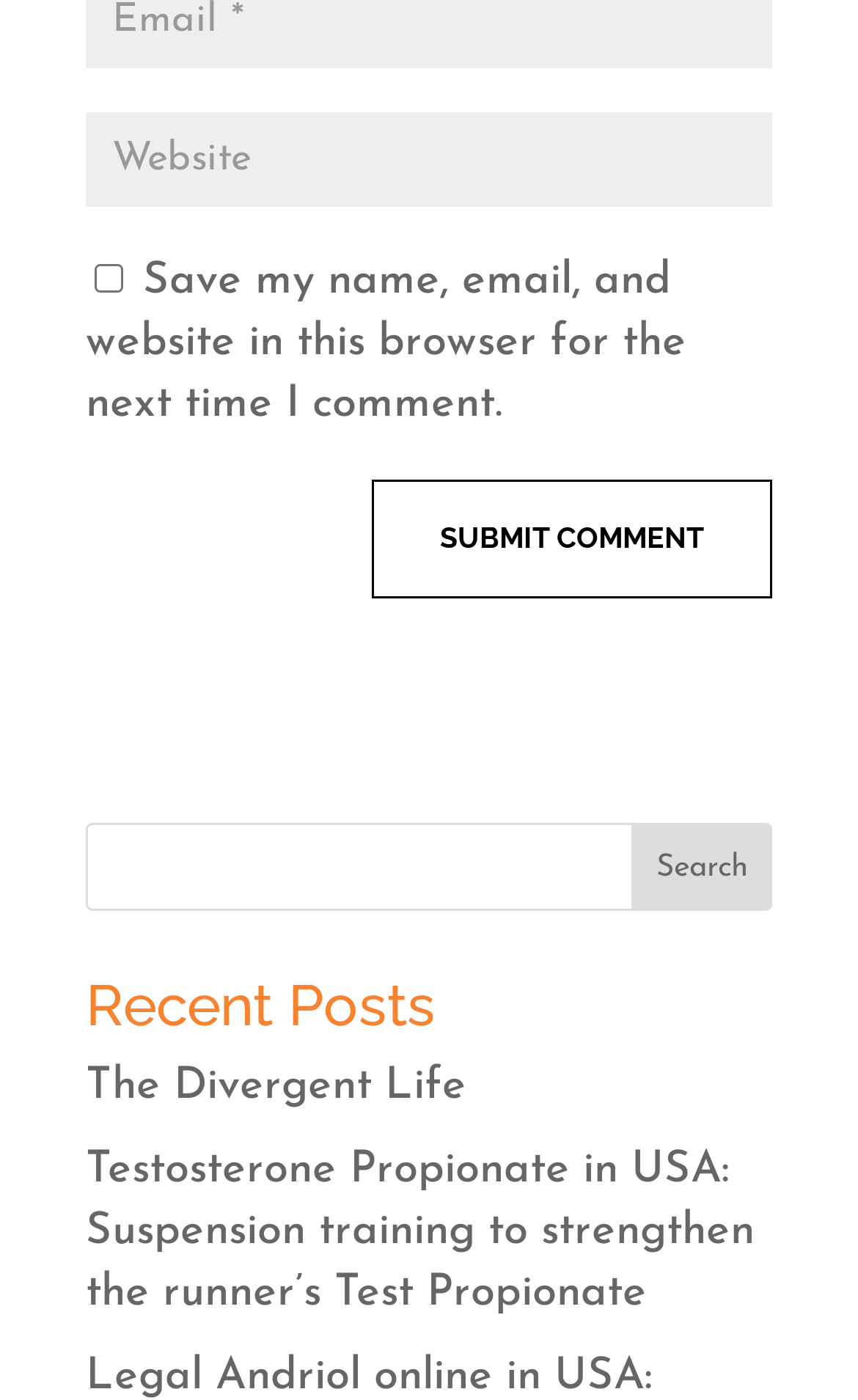Given the element description, predict the bounding box coordinates in the format (top-left x, top-left y, bottom-right x, bottom-right y). Make sure all values are between 0 and 1. Here is the element description: Search

[0.737, 0.588, 0.9, 0.651]